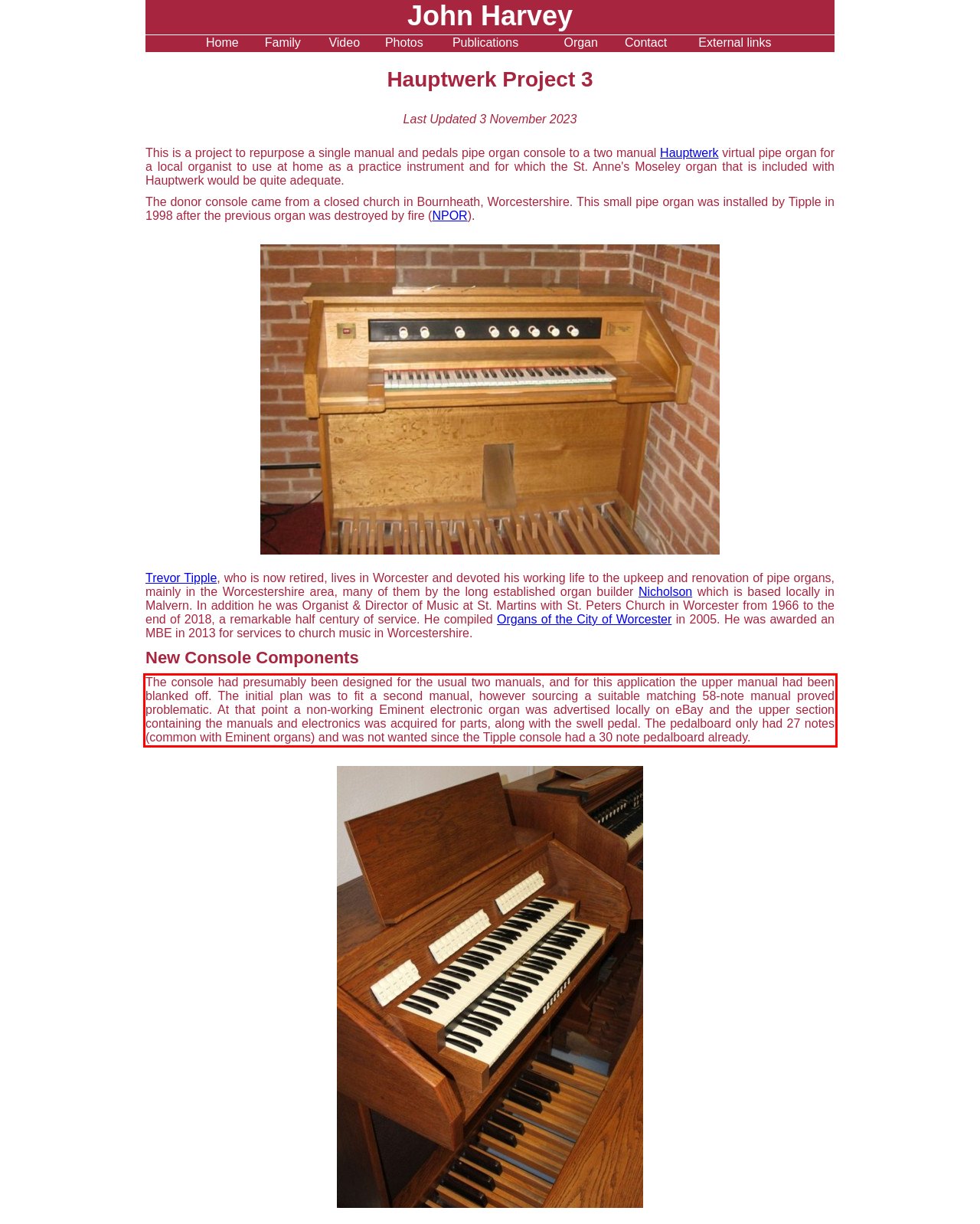You are provided with a screenshot of a webpage that includes a UI element enclosed in a red rectangle. Extract the text content inside this red rectangle.

The console had presumably been designed for the usual two manuals, and for this application the upper manual had been blanked off. The initial plan was to fit a second manual, however sourcing a suitable matching 58-note manual proved problematic. At that point a non-working Eminent electronic organ was advertised locally on eBay and the upper section containing the manuals and electronics was acquired for parts, along with the swell pedal. The pedalboard only had 27 notes (common with Eminent organs) and was not wanted since the Tipple console had a 30 note pedalboard already.